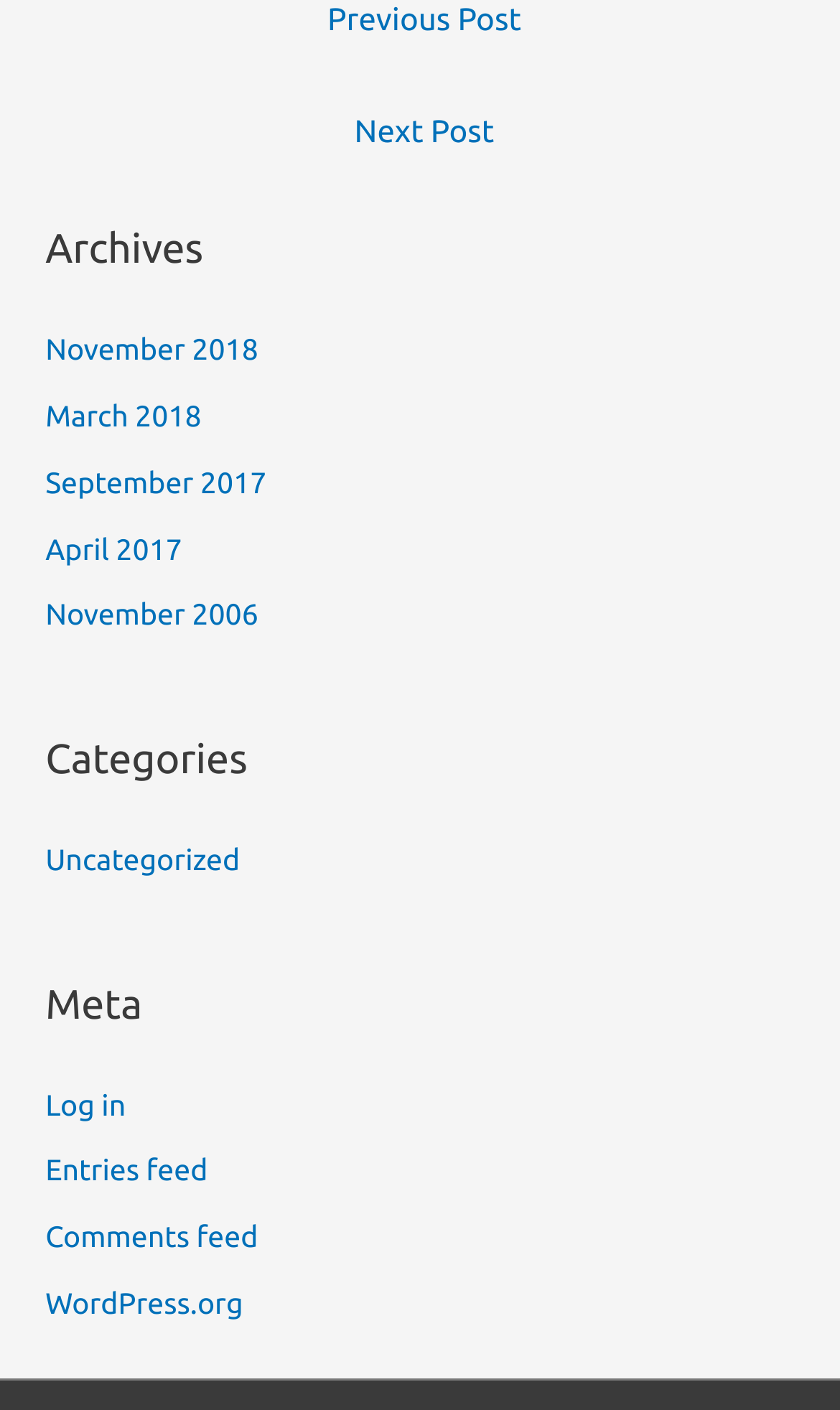Find the bounding box coordinates of the UI element according to this description: "Next Post →".

[0.024, 0.069, 0.986, 0.121]